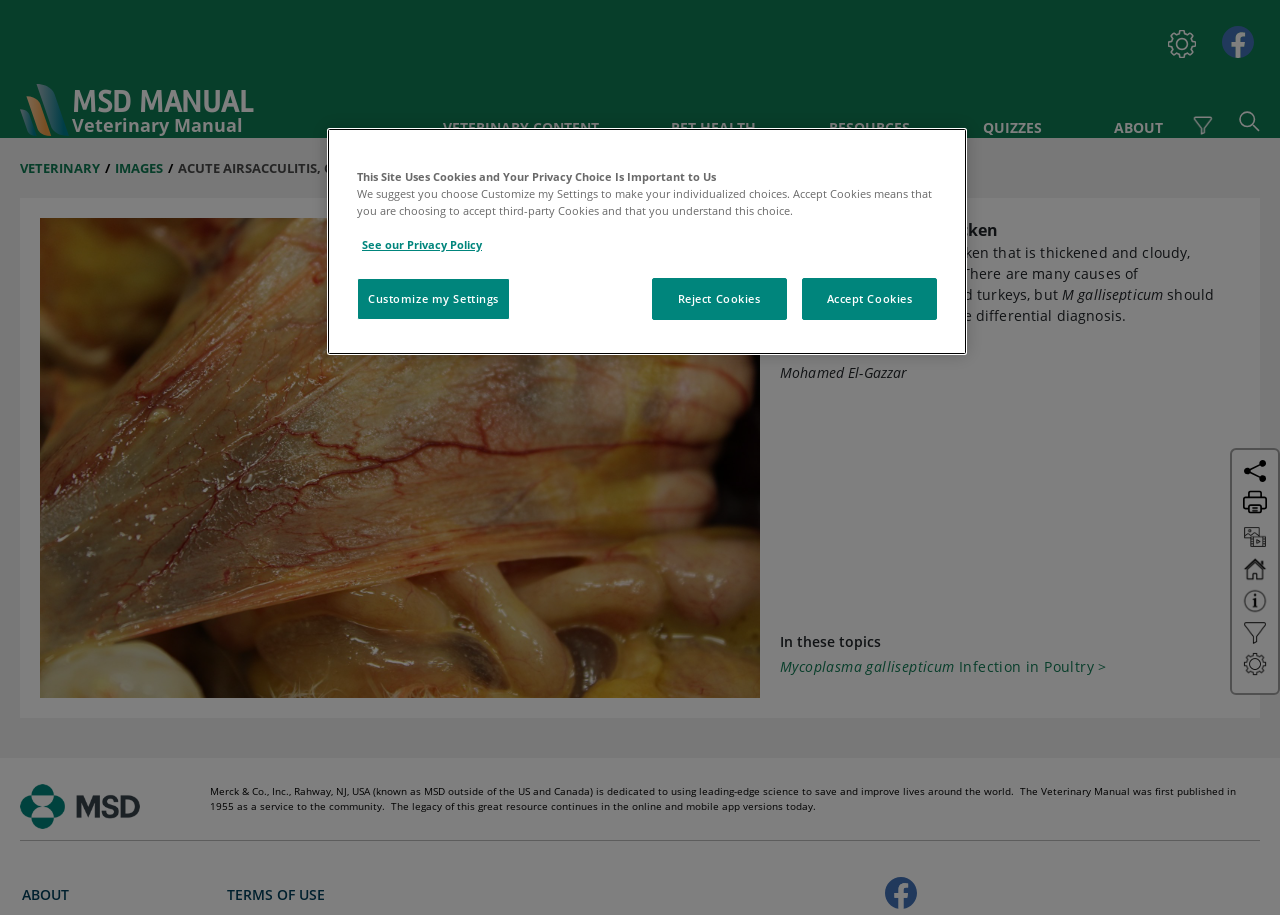Determine the bounding box coordinates of the UI element described below. Use the format (top-left x, top-left y, bottom-right x, bottom-right y) with floating point numbers between 0 and 1: Reject Cookies

[0.509, 0.304, 0.615, 0.35]